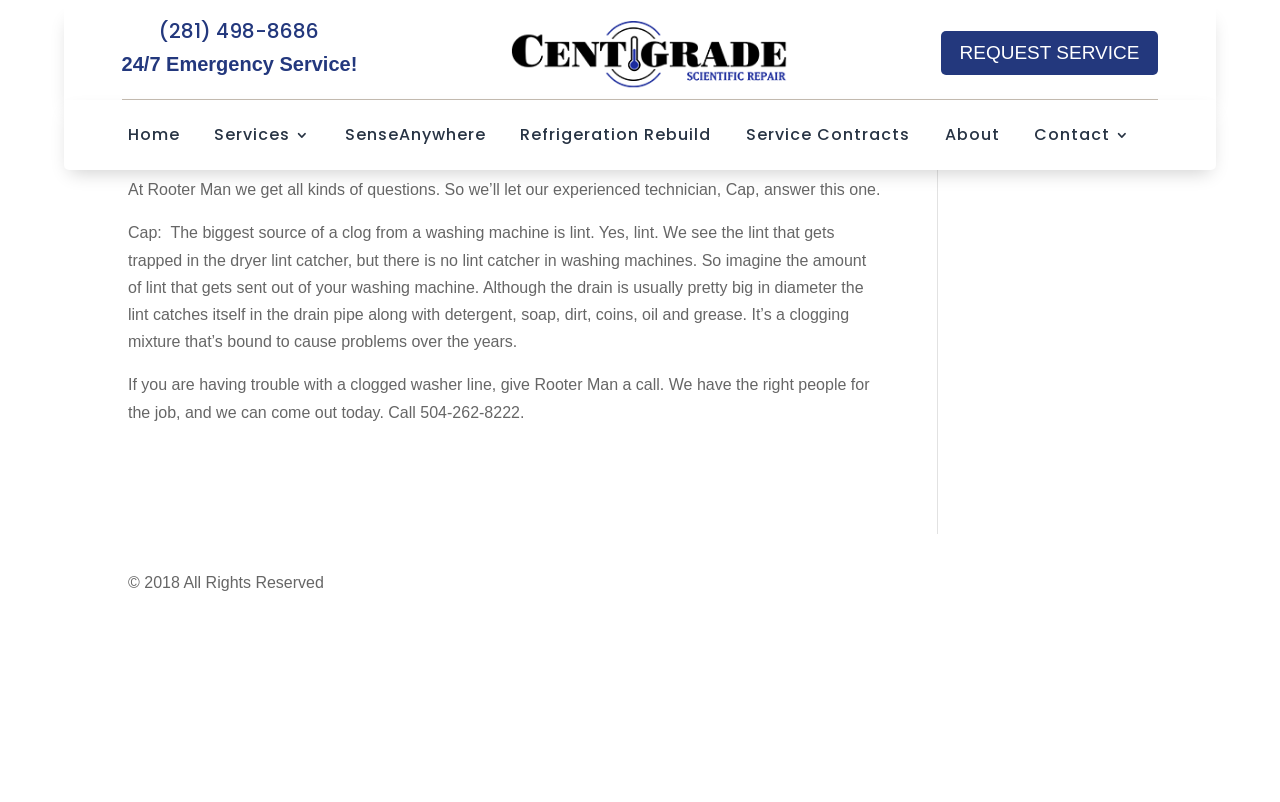What is the company's copyright year?
Please answer the question as detailed as possible based on the image.

I found the company's copyright year, which is a static text element with the text '© 2018 All Rights Reserved'. It is located at the bottom of the page, with a bounding box coordinate of [0.1, 0.715, 0.253, 0.737].